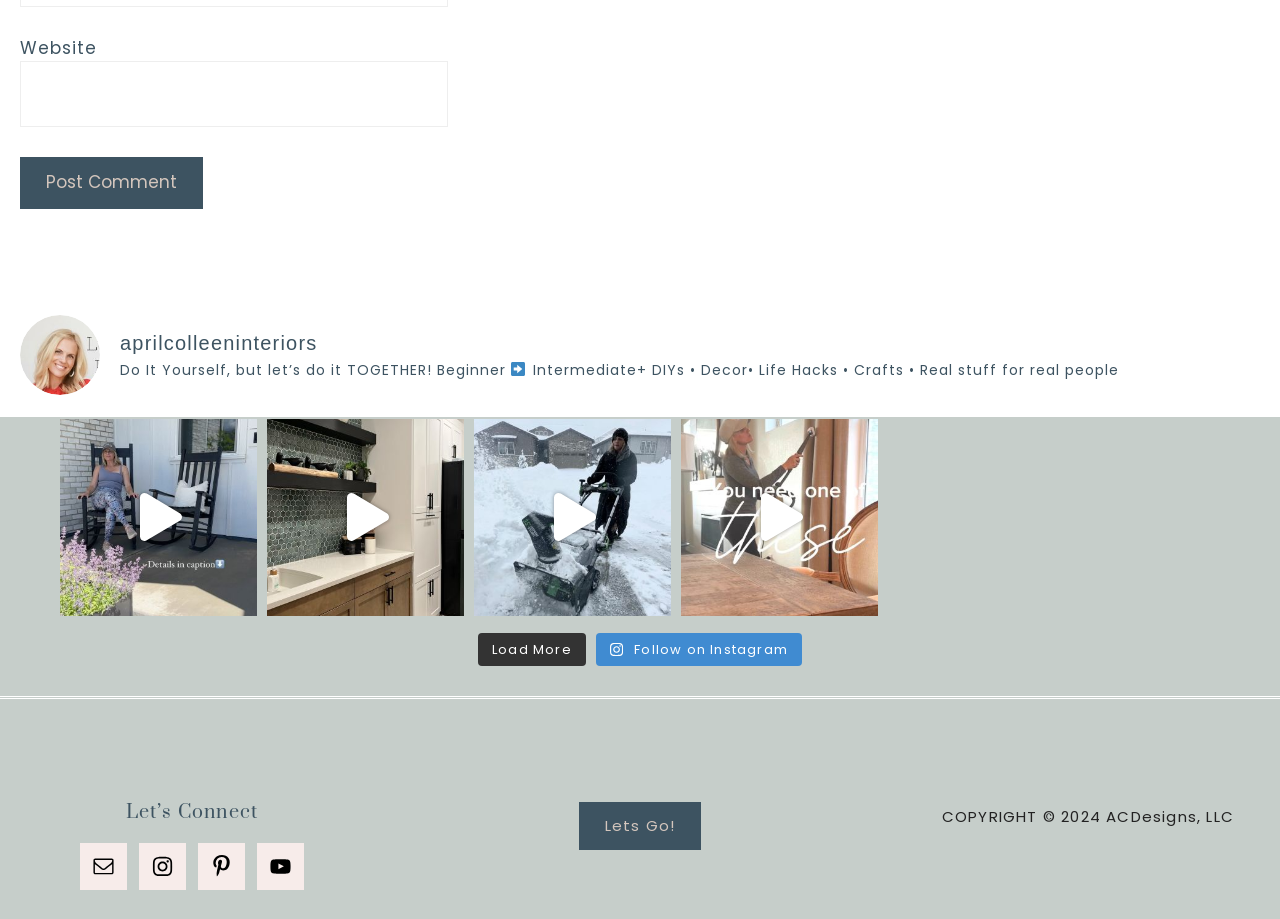Locate the coordinates of the bounding box for the clickable region that fulfills this instruction: "Load more content".

[0.373, 0.689, 0.458, 0.725]